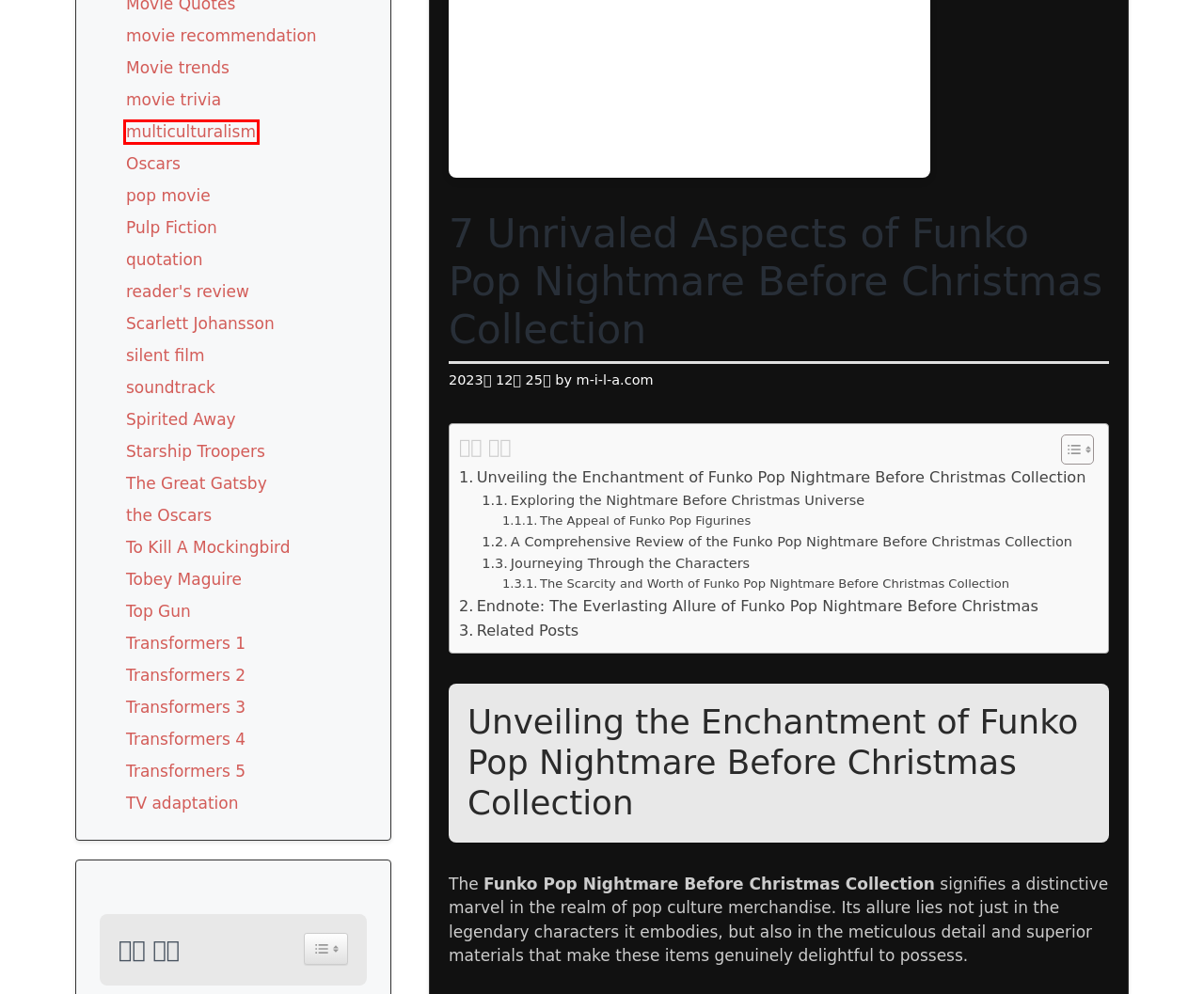You are presented with a screenshot of a webpage containing a red bounding box around an element. Determine which webpage description best describes the new webpage after clicking on the highlighted element. Here are the candidates:
A. Scarlett Johansson - Island of Time
B. To Kill A Mockingbird - Island of Time
C. Tobey Maguire - Island of Time
D. multiculturalism - Island of Time
E. movie recommendation - Island of Time
F. movie trivia - Island of Time
G. TV adaptation - Island of Time
H. the Oscars - Island of Time

D